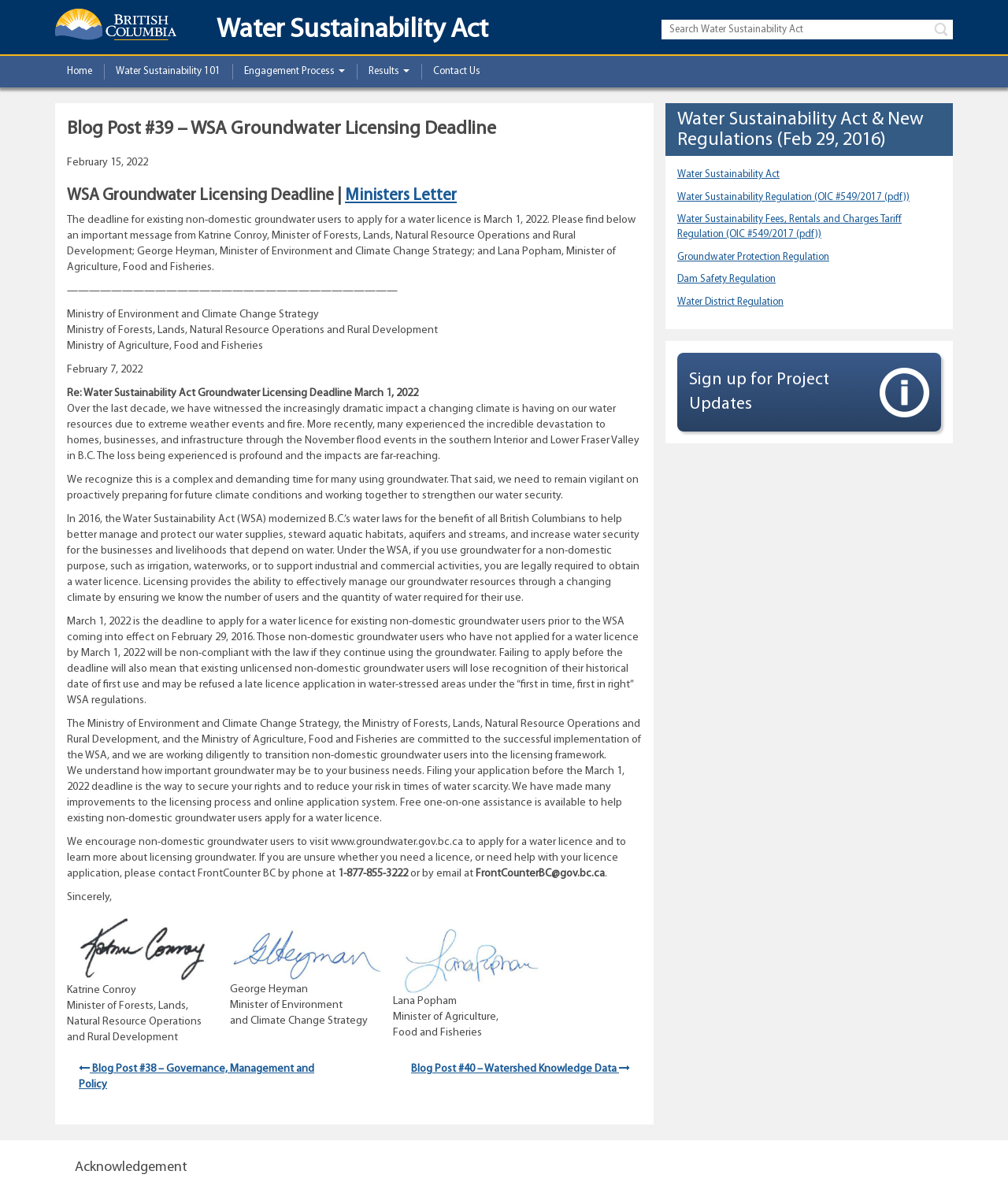Please identify the bounding box coordinates of the area that needs to be clicked to fulfill the following instruction: "Search for something."

[0.656, 0.017, 0.945, 0.033]